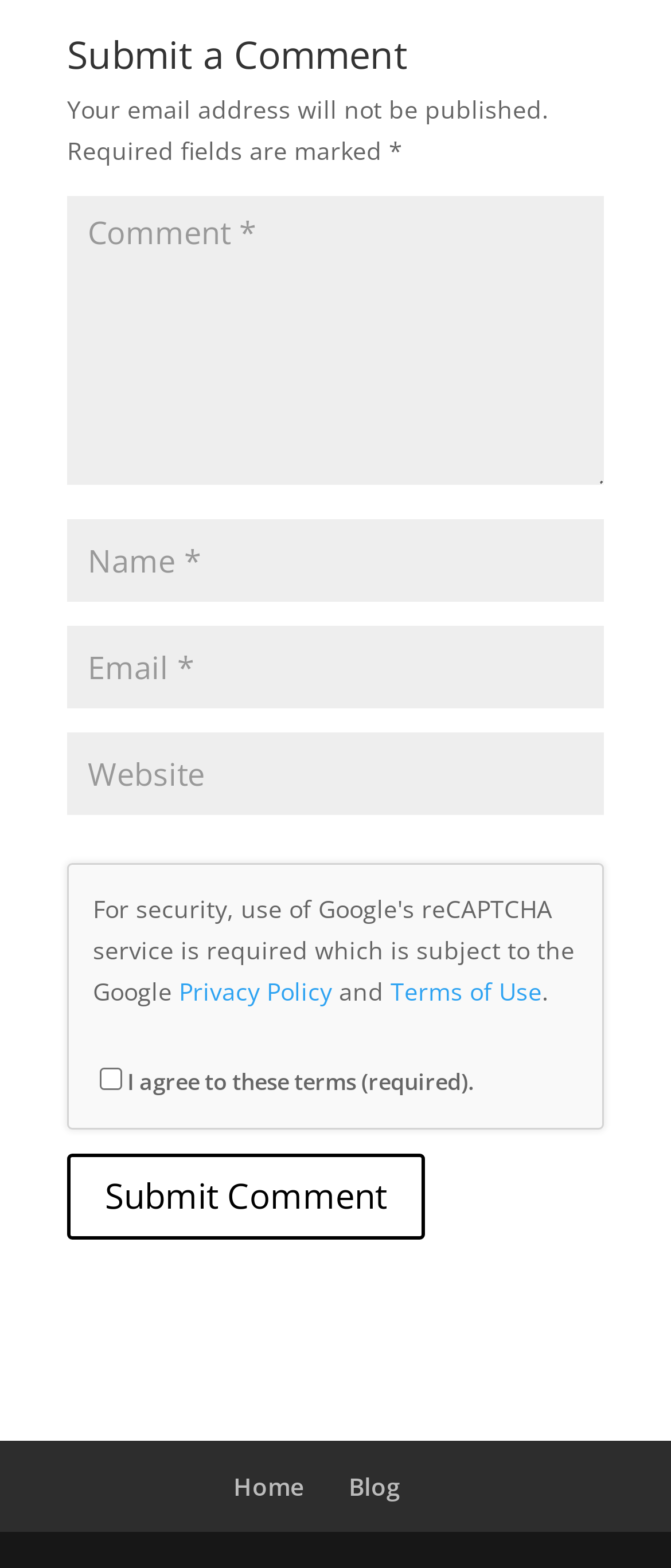What is the label of the first textbox?
Give a detailed and exhaustive answer to the question.

The first textbox element has a corresponding label 'Comment *' which is indicated by the StaticText element with the text 'Comment *'.